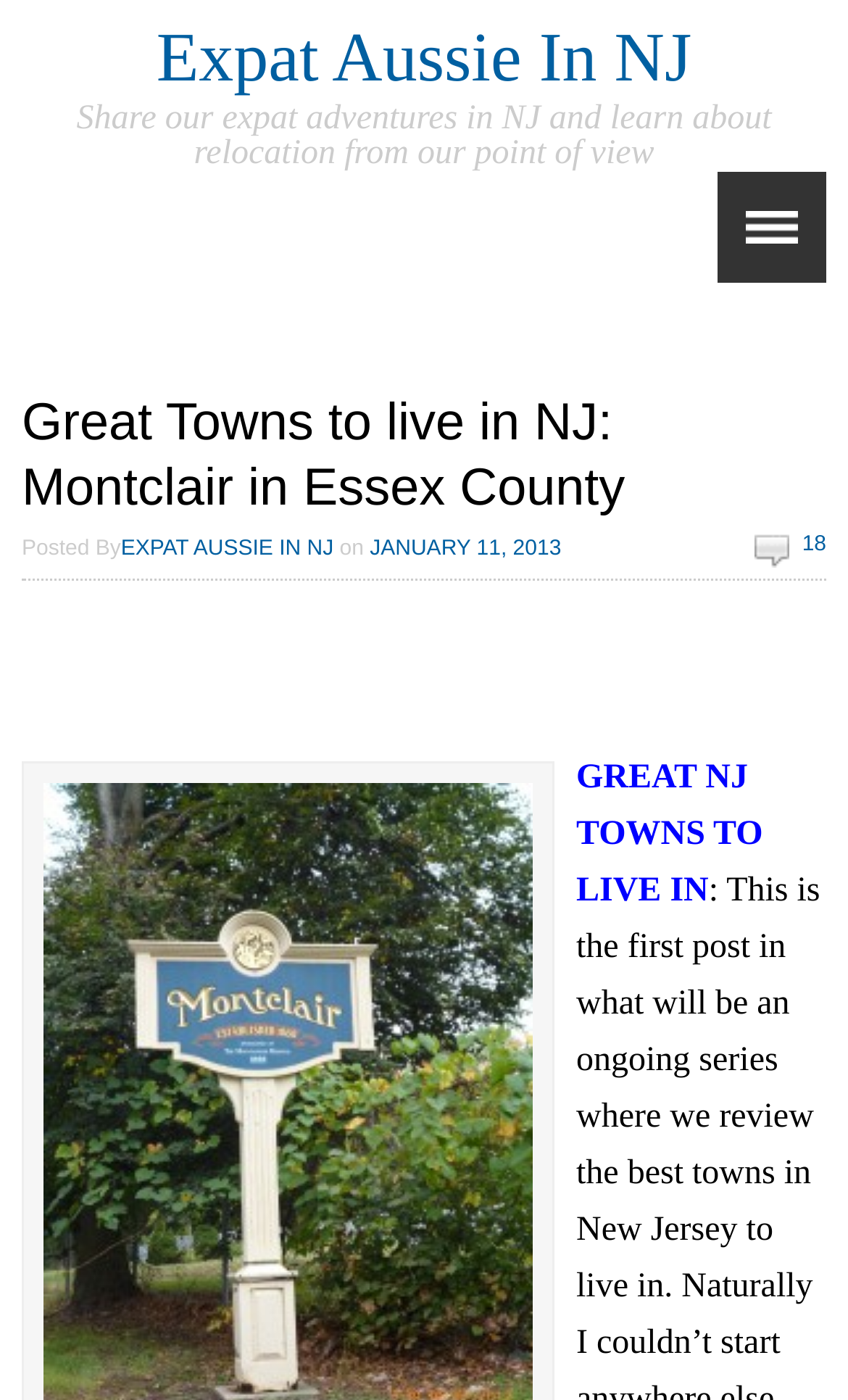What is the county of Montclair?
Answer the question with as much detail as you can, using the image as a reference.

The county of Montclair can be found in the heading 'Great Towns to live in NJ: Montclair in Essex County' at the top of the webpage. This heading indicates that Montclair is located in Essex County, New Jersey.